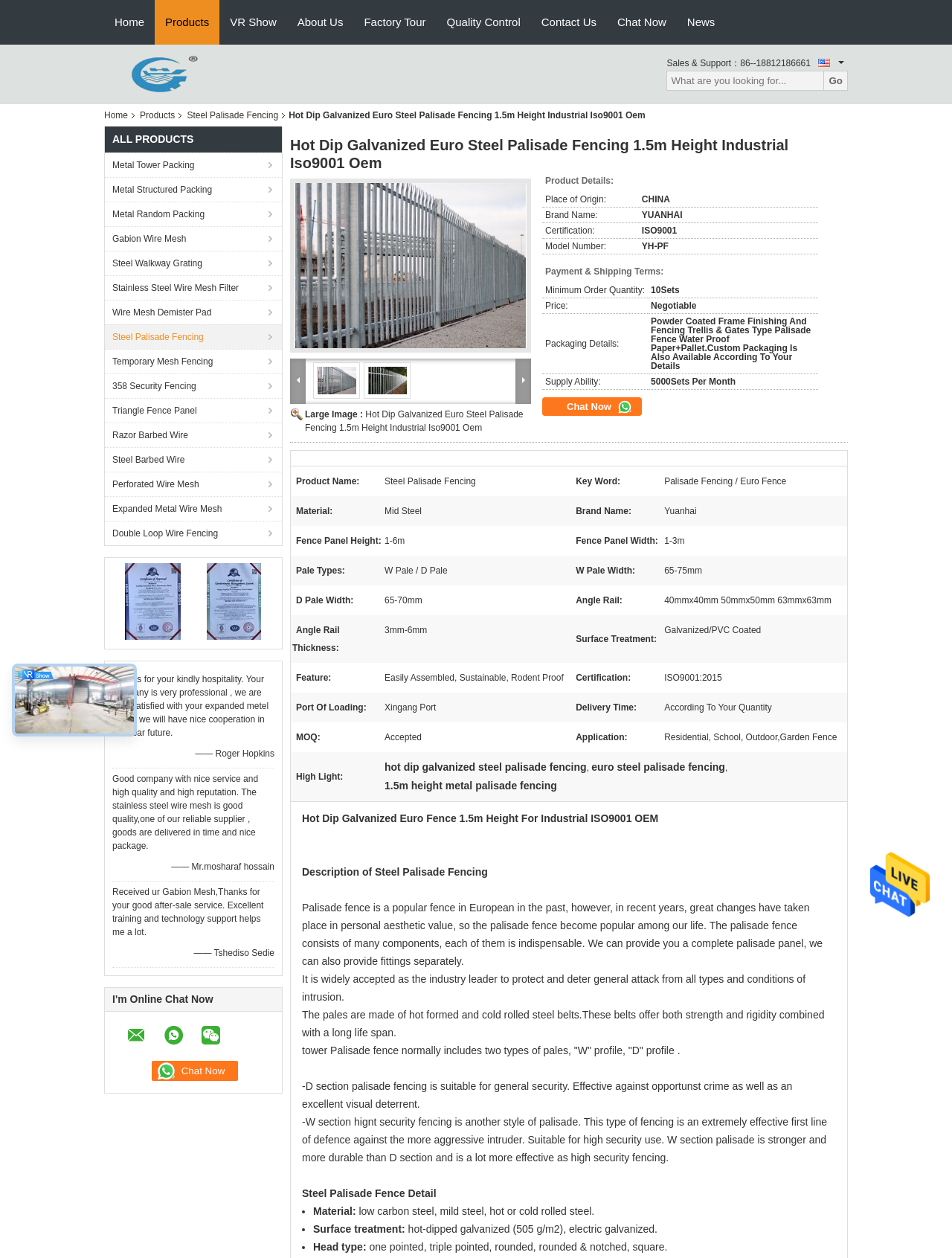Elaborate on the webpage's design and content in a detailed caption.

This webpage is about Hot Dip Galvanized Euro Steel Palisade Fencing 1.5m Height Industrial Iso9001 Oem, a product from China's leading manufacturer, Anping yuanhai wire mesh products Co., Ltd. 

At the top of the page, there is a navigation menu with links to "Home", "Products", "VR Show", "About Us", "Factory Tour", "Quality Control", and "Contact Us". Below the navigation menu, there is a company logo and a "Chat Now" button. 

On the left side of the page, there is a list of product categories, including "Metal Tower Packing", "Metal Structured Packing", "Metal Random Packing", and many others. 

In the main content area, there is a heading that displays the product name, followed by a large image of the product. Below the image, there is a table that provides detailed product information, including payment and shipping terms. 

The page also features customer testimonials, with quotes from satisfied customers and their names. There are three testimonials in total, each with a brief description of the customer's experience with the company. 

At the bottom of the page, there is a "Chat Now" button and a "Send Message" link.